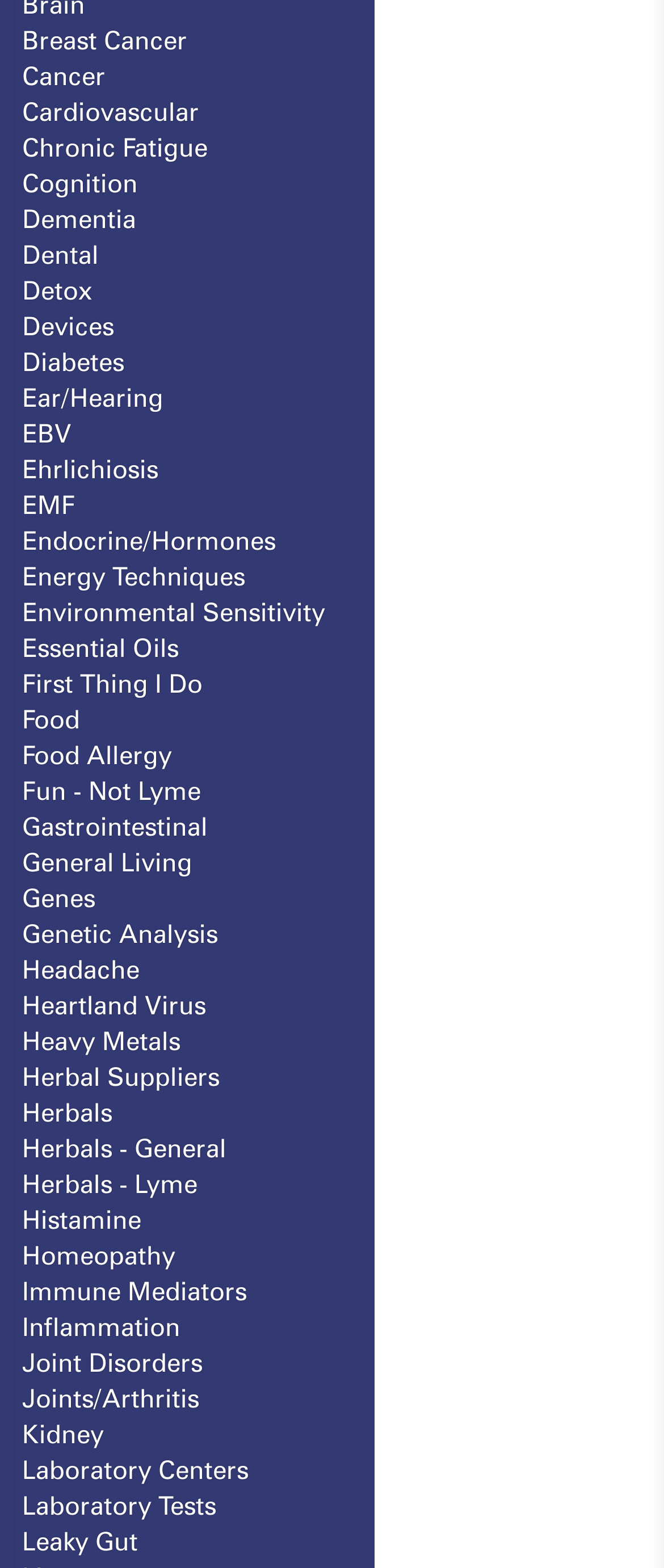Please identify the coordinates of the bounding box for the clickable region that will accomplish this instruction: "Click on Breast Cancer".

[0.033, 0.016, 0.282, 0.036]